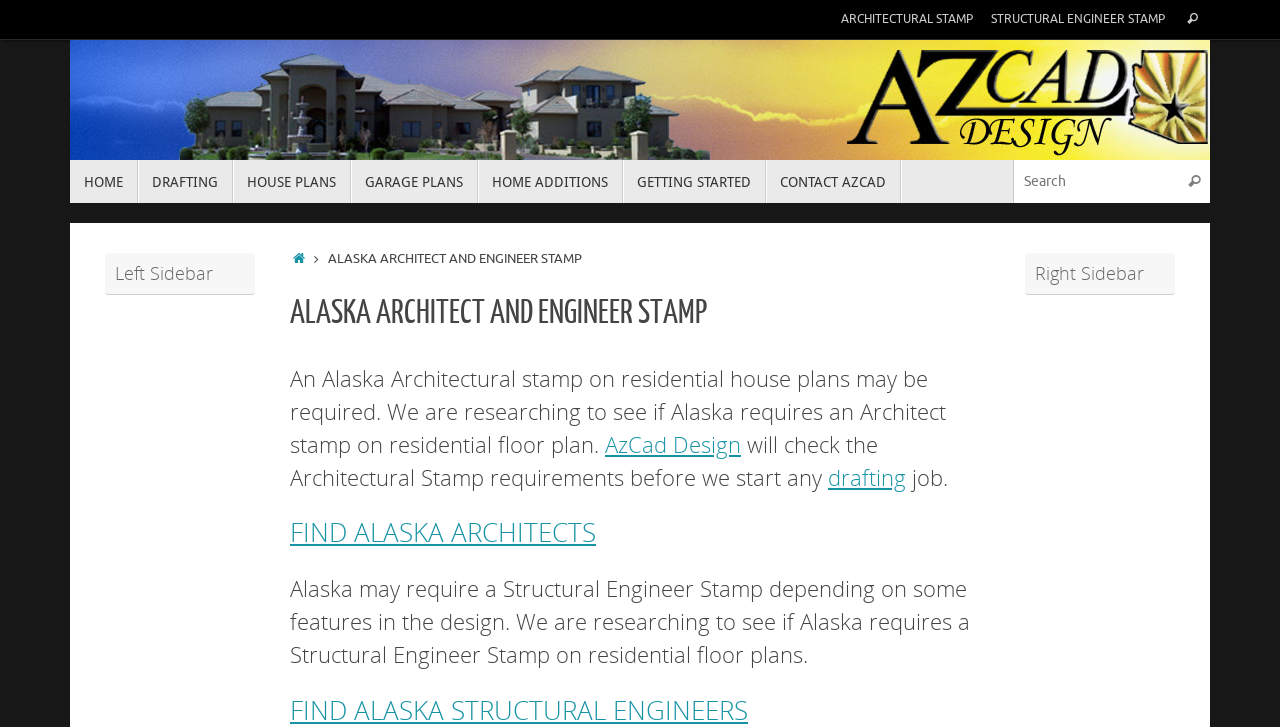Please identify the bounding box coordinates of the region to click in order to complete the task: "Click on STRUCTURAL ENGINEER STAMP". The coordinates must be four float numbers between 0 and 1, specified as [left, top, right, bottom].

[0.771, 0.0, 0.913, 0.055]